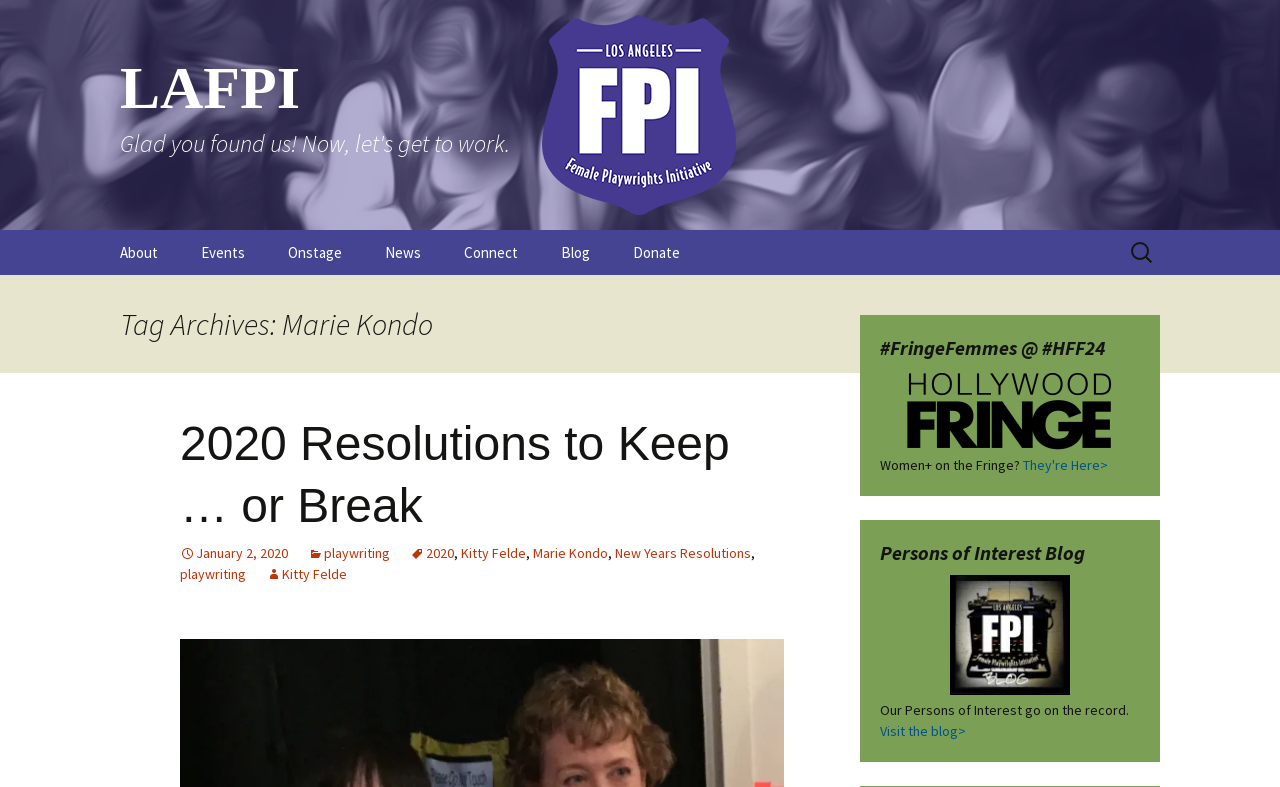What is the purpose of the search box? Please answer the question using a single word or phrase based on the image.

Search for: